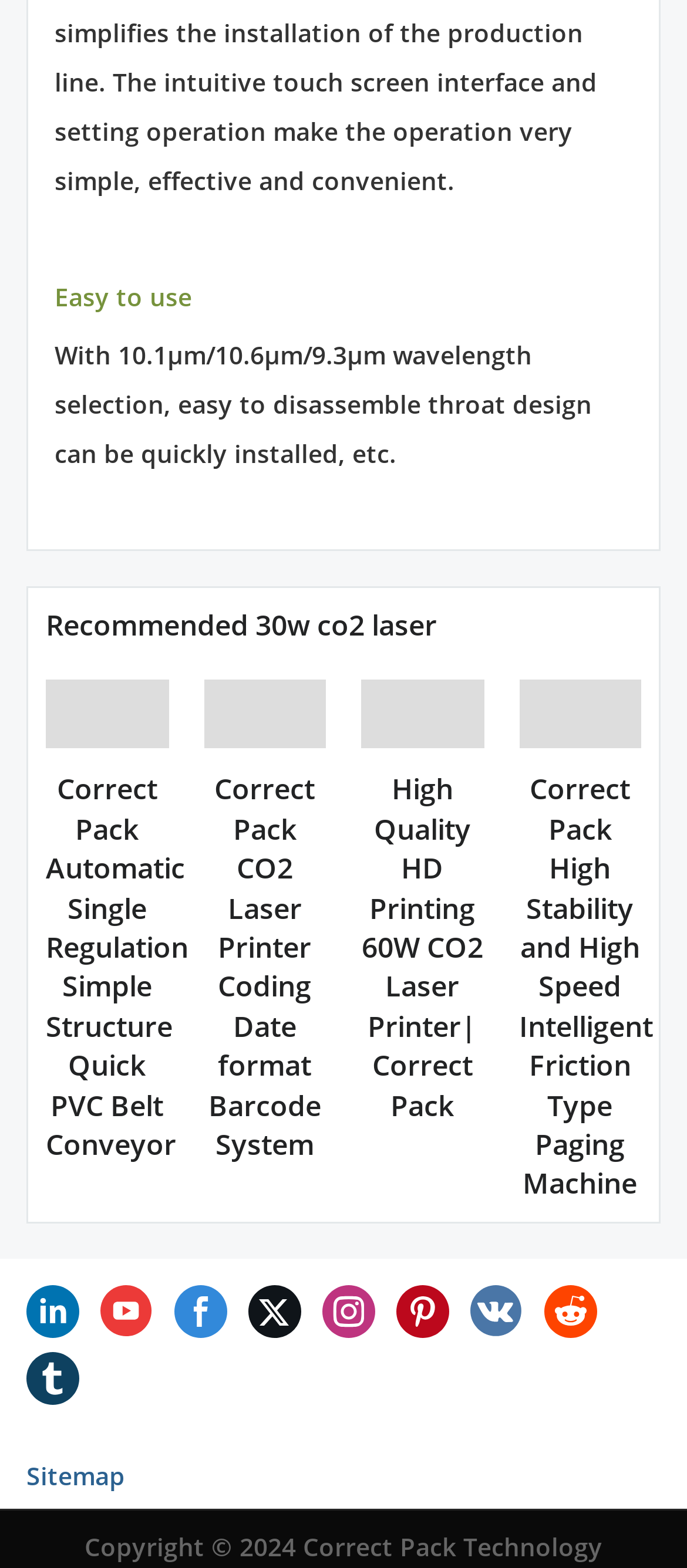Please locate the UI element described by "Sitemap" and provide its bounding box coordinates.

[0.038, 0.929, 0.182, 0.95]